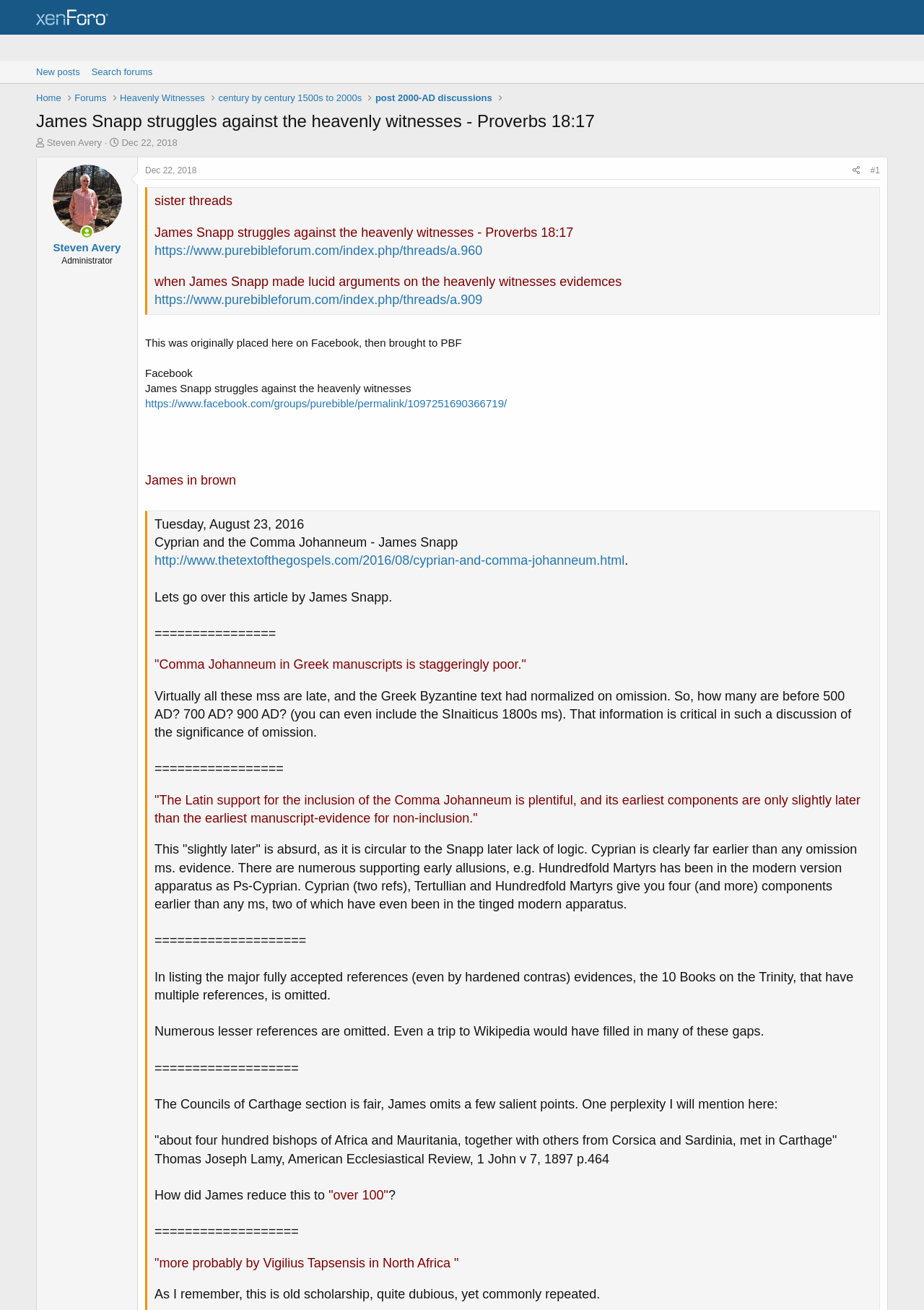How many Greek manuscripts have the Comma Johanneum?
Respond to the question with a well-detailed and thorough answer.

The post mentions that only a few Greek manuscripts have the Comma Johanneum, specifically GA 629, GA 61, and GA 918, with others having it in the margin or not at all.